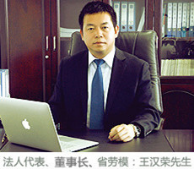What is the man focused on? Analyze the screenshot and reply with just one word or a short phrase.

Silver laptop